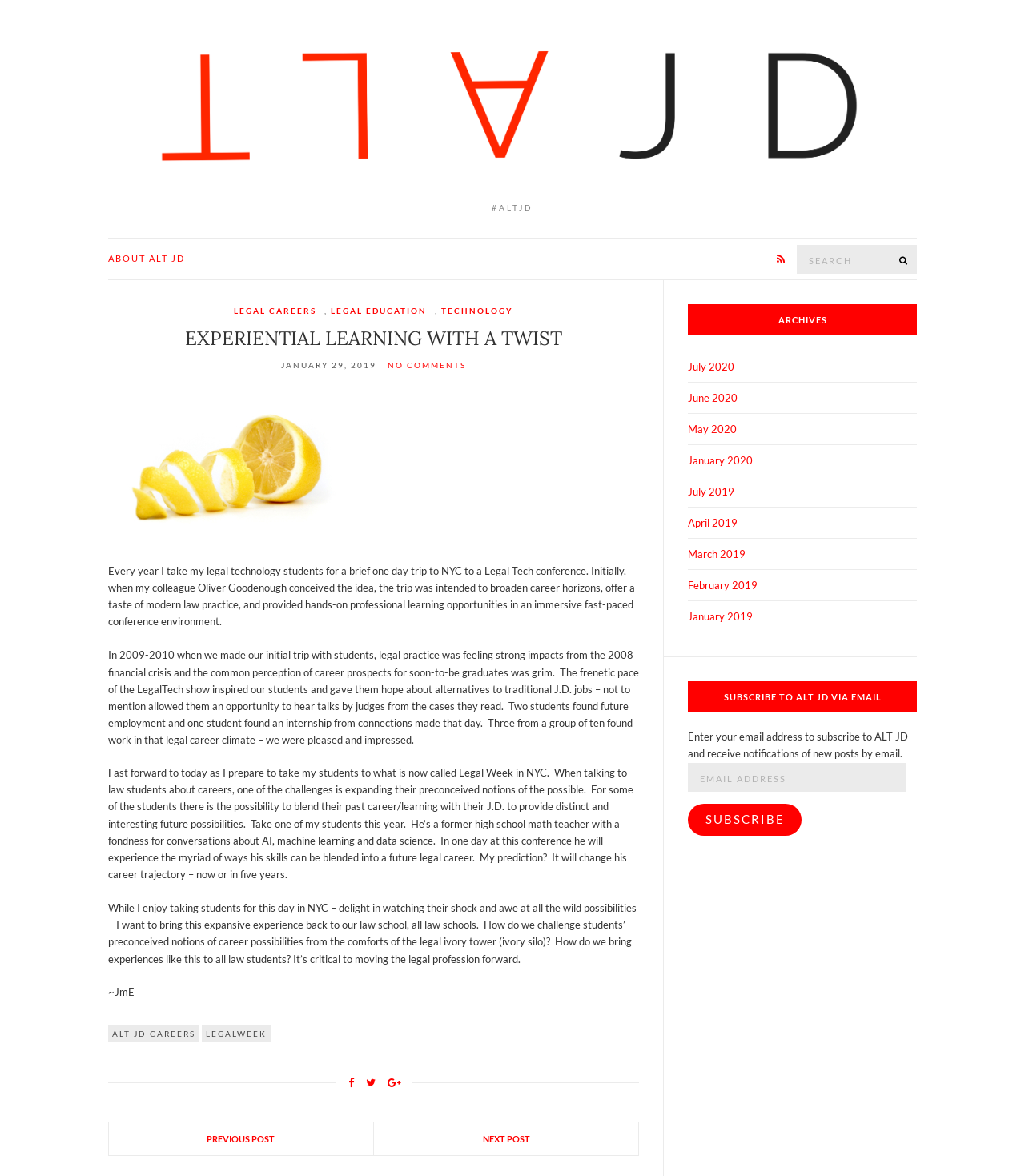Respond to the following question with a brief word or phrase:
What is the purpose of the trip to NYC?

To broaden career horizons